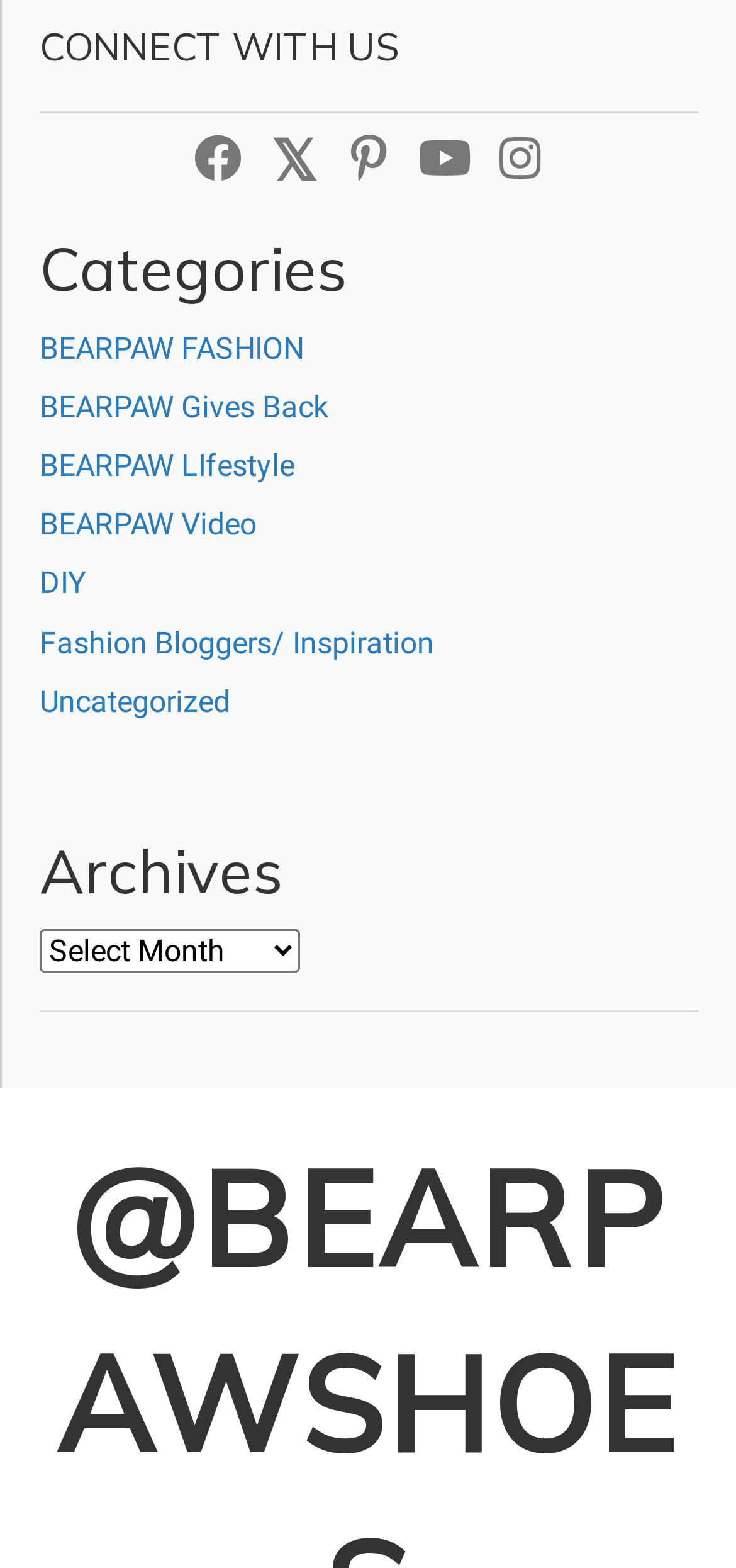Provide the bounding box coordinates of the area you need to click to execute the following instruction: "Connect with us on Facebook".

[0.258, 0.084, 0.335, 0.12]